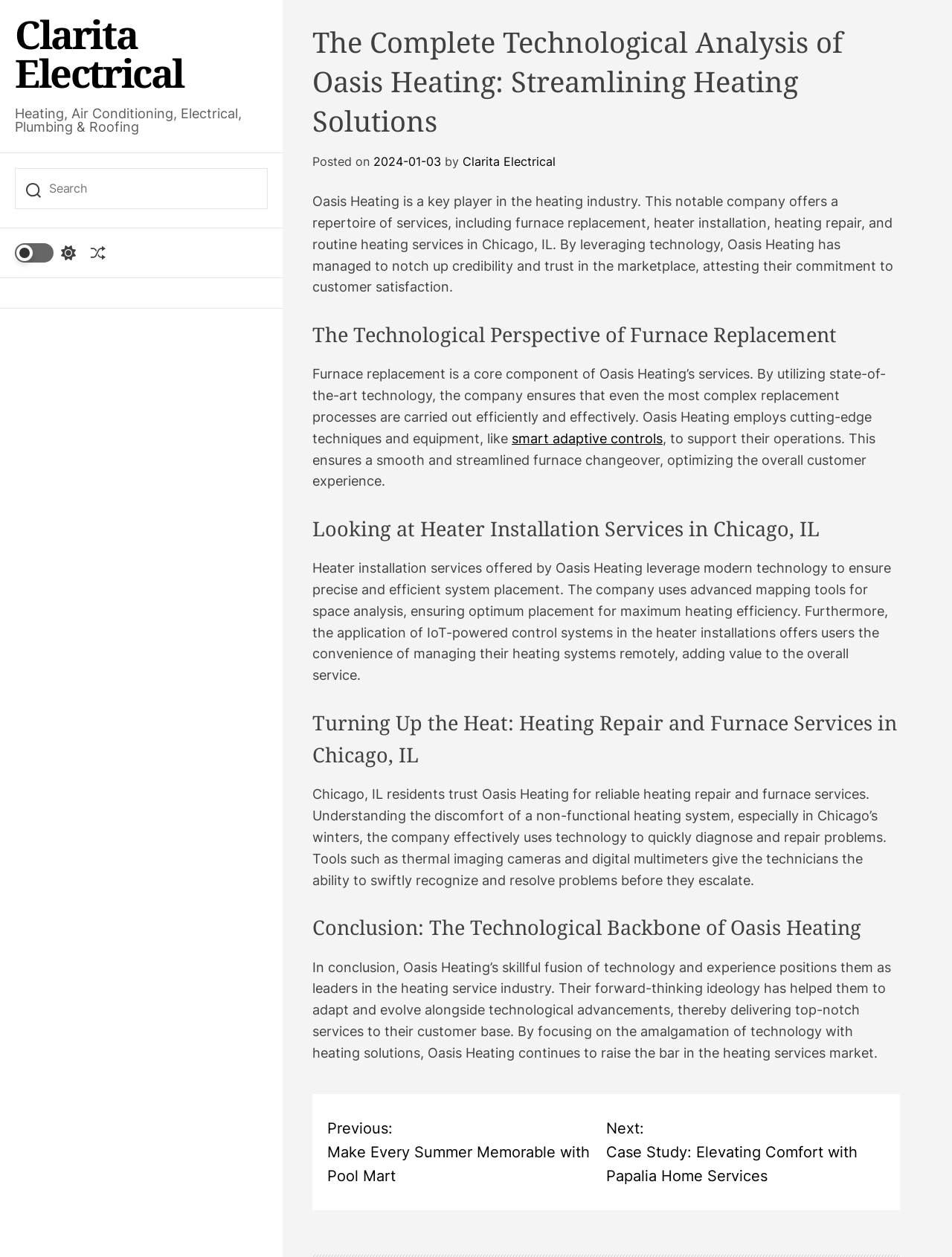Could you locate the bounding box coordinates for the section that should be clicked to accomplish this task: "Click the SUBMIT button".

None